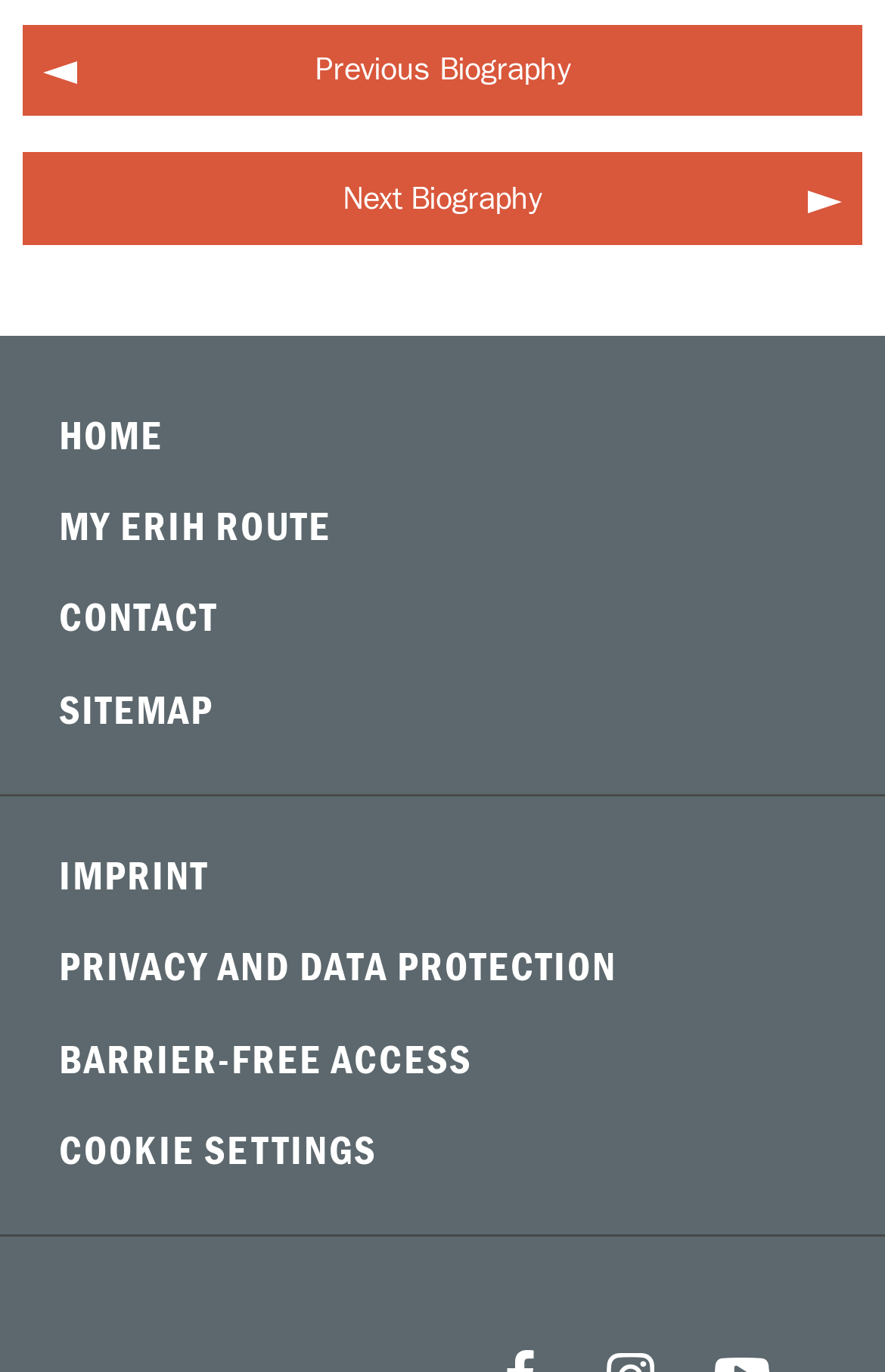Provide a brief response in the form of a single word or phrase:
What is the last link on the top navigation bar?

BARRIER-FREE ACCESS